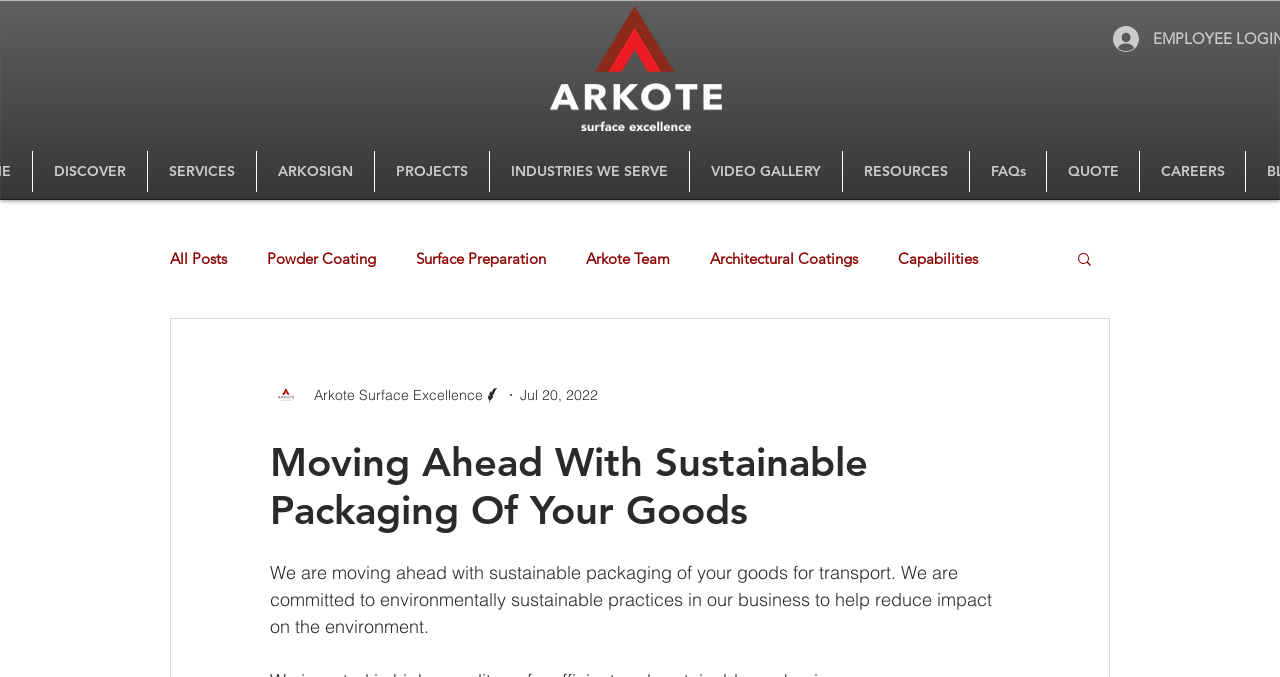Provide a brief response to the question below using a single word or phrase: 
What is the logo of the company?

Arkote logo